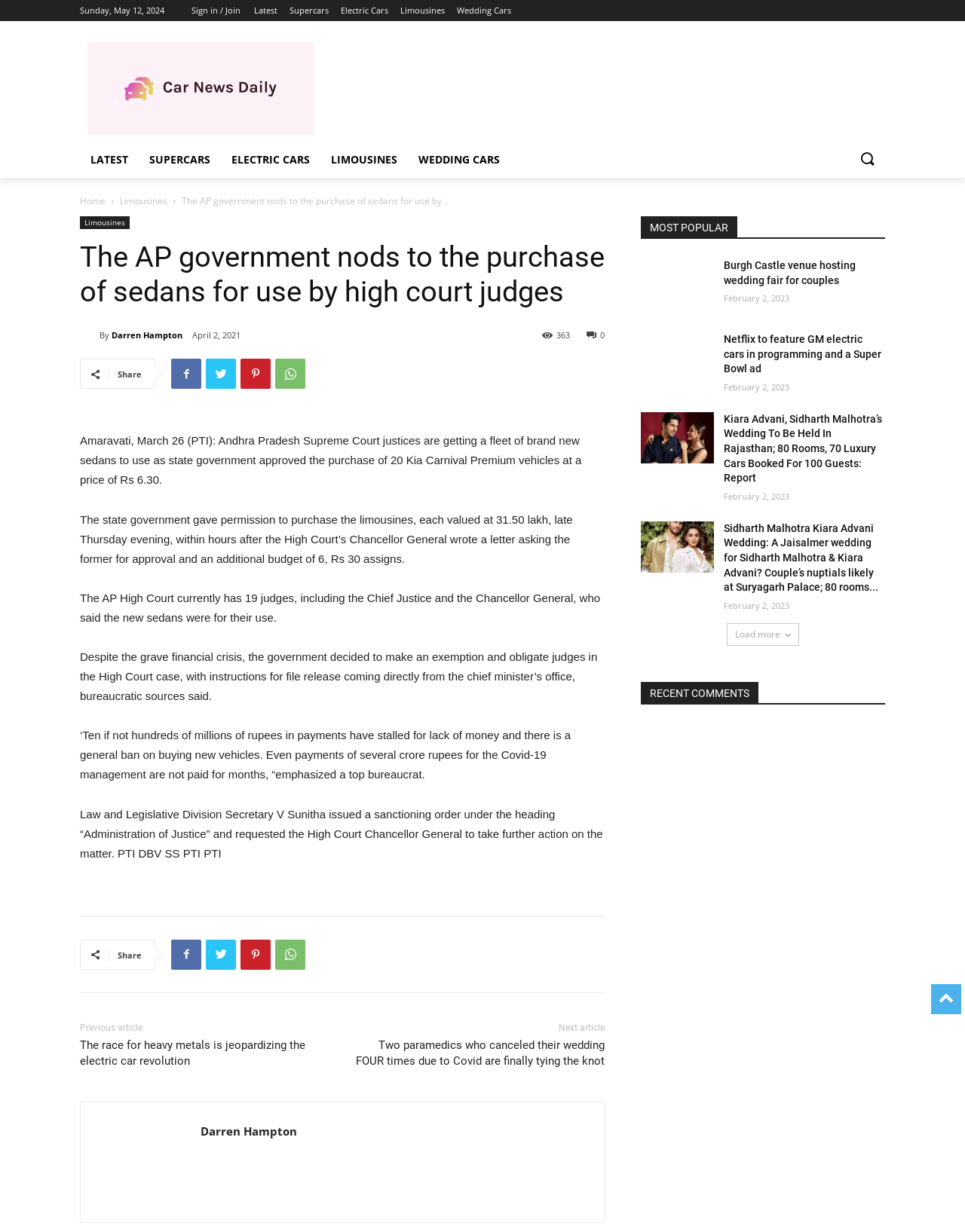Locate the bounding box coordinates of the area you need to click to fulfill this instruction: 'Click on the 'Sign in / Join' link'. The coordinates must be in the form of four float numbers ranging from 0 to 1: [left, top, right, bottom].

[0.198, 0.0, 0.249, 0.017]